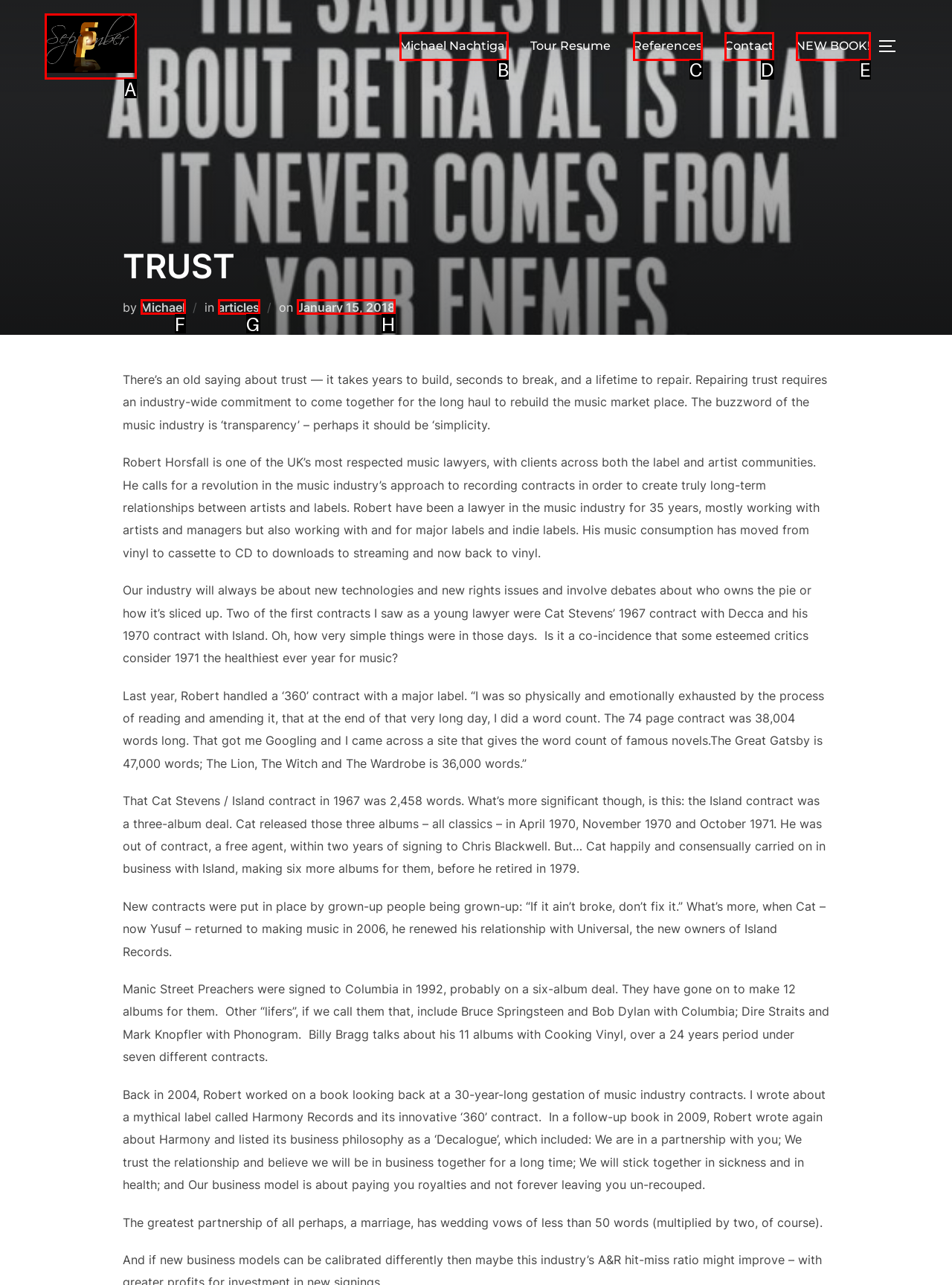Please identify the correct UI element to click for the task: Visit Michael's page Respond with the letter of the appropriate option.

B